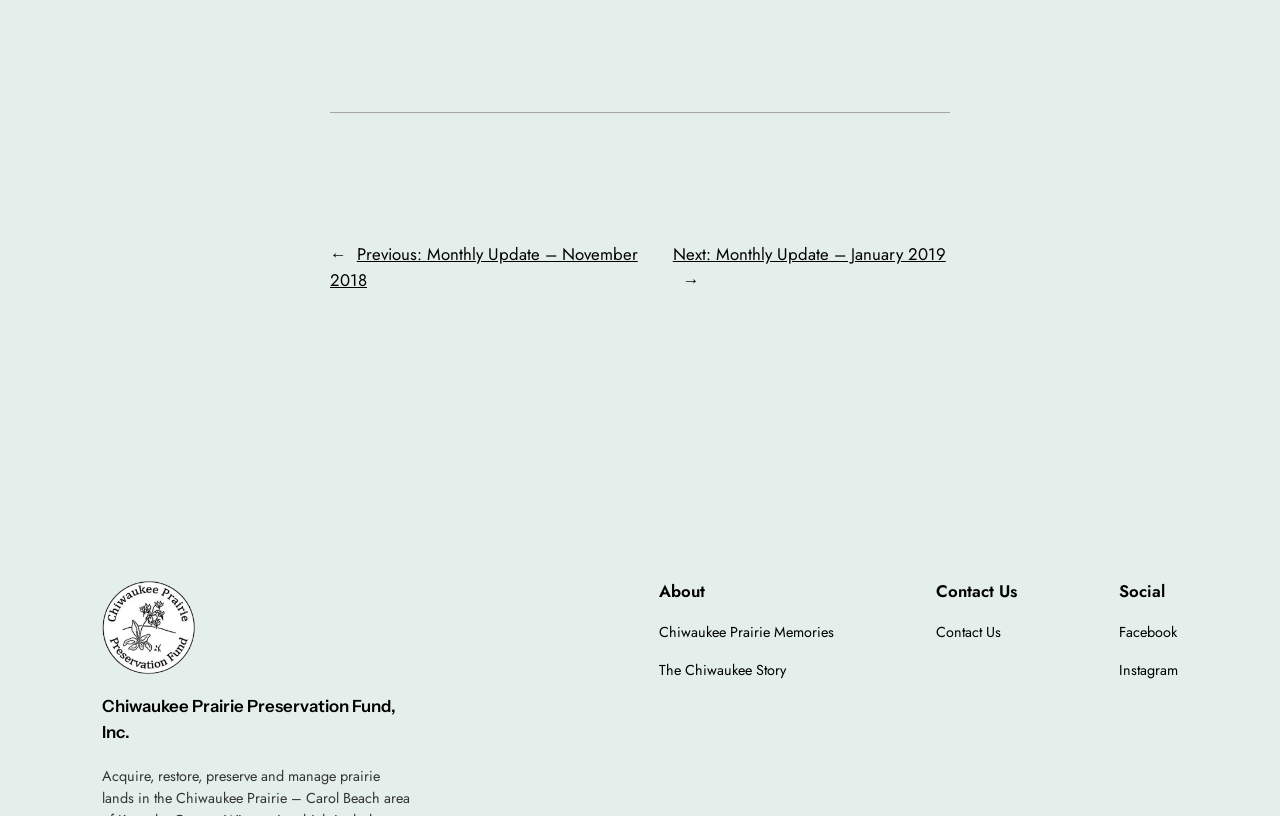Please identify the bounding box coordinates of the clickable area that will allow you to execute the instruction: "read about Chiwaukee Prairie Memories".

[0.515, 0.76, 0.652, 0.788]